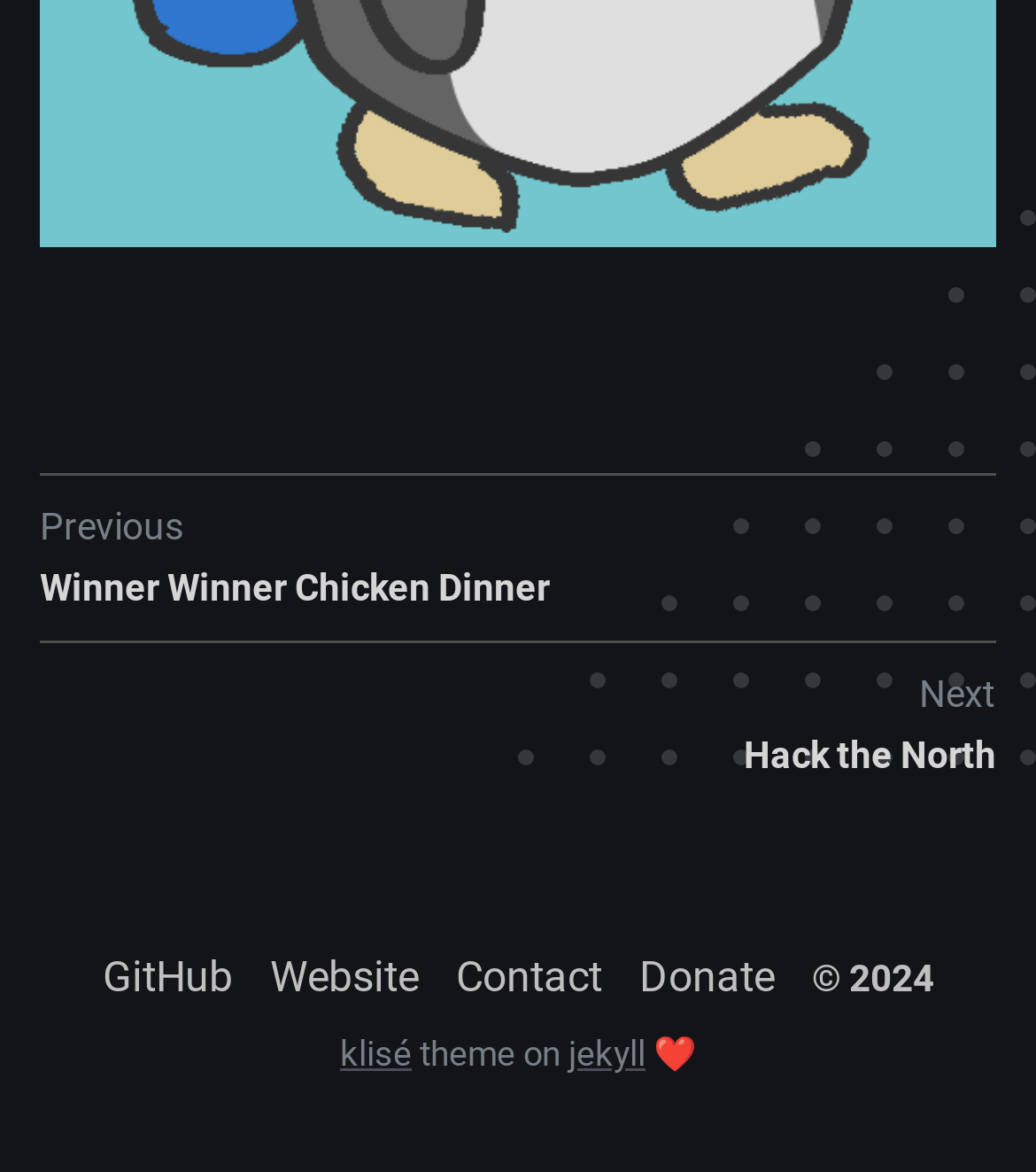Determine the bounding box coordinates of the clickable element to complete this instruction: "visit GitHub". Provide the coordinates in the format of four float numbers between 0 and 1, [left, top, right, bottom].

[0.099, 0.811, 0.224, 0.854]